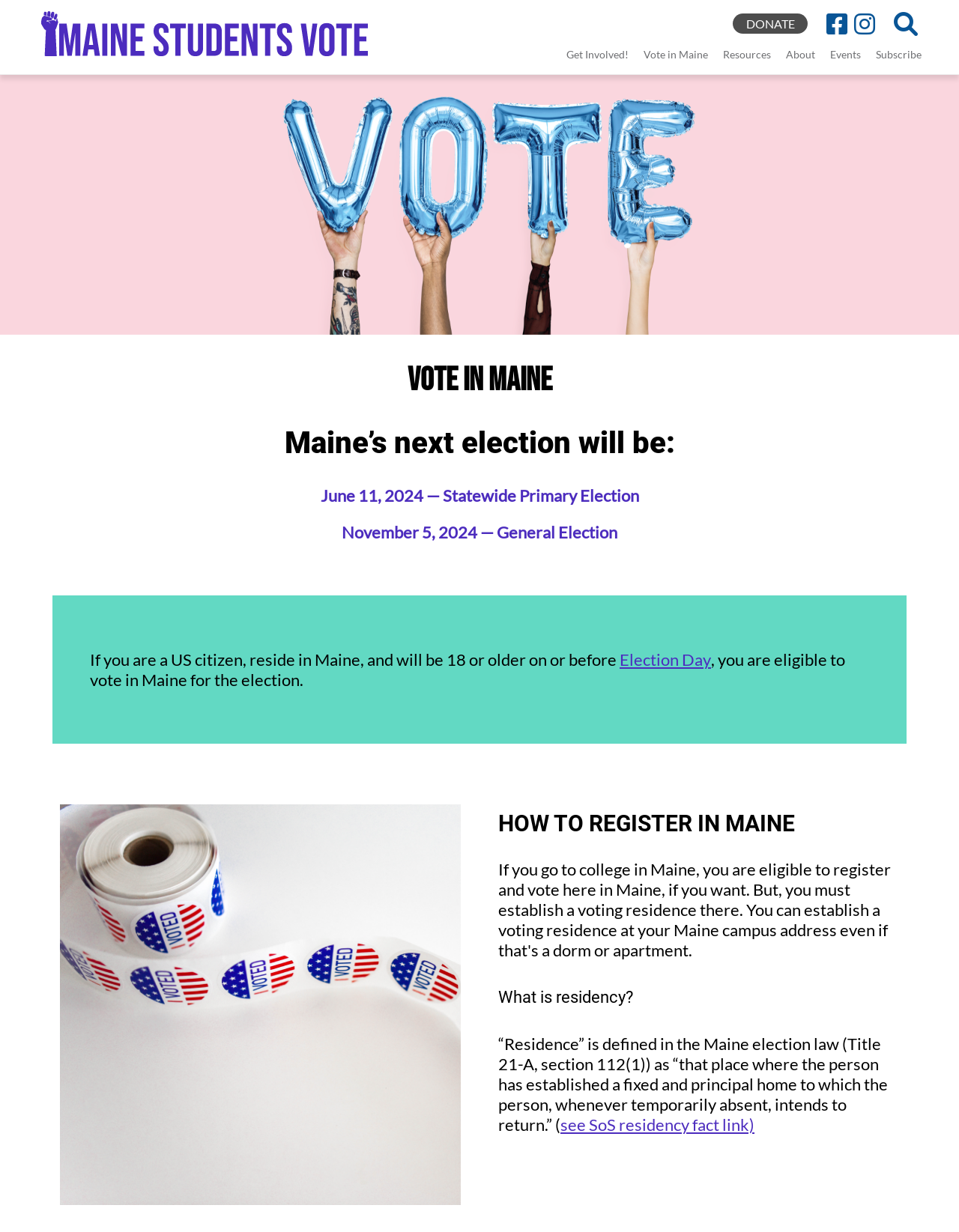What is the text of the first link on the webpage?
Using the image, give a concise answer in the form of a single word or short phrase.

Skip to main content